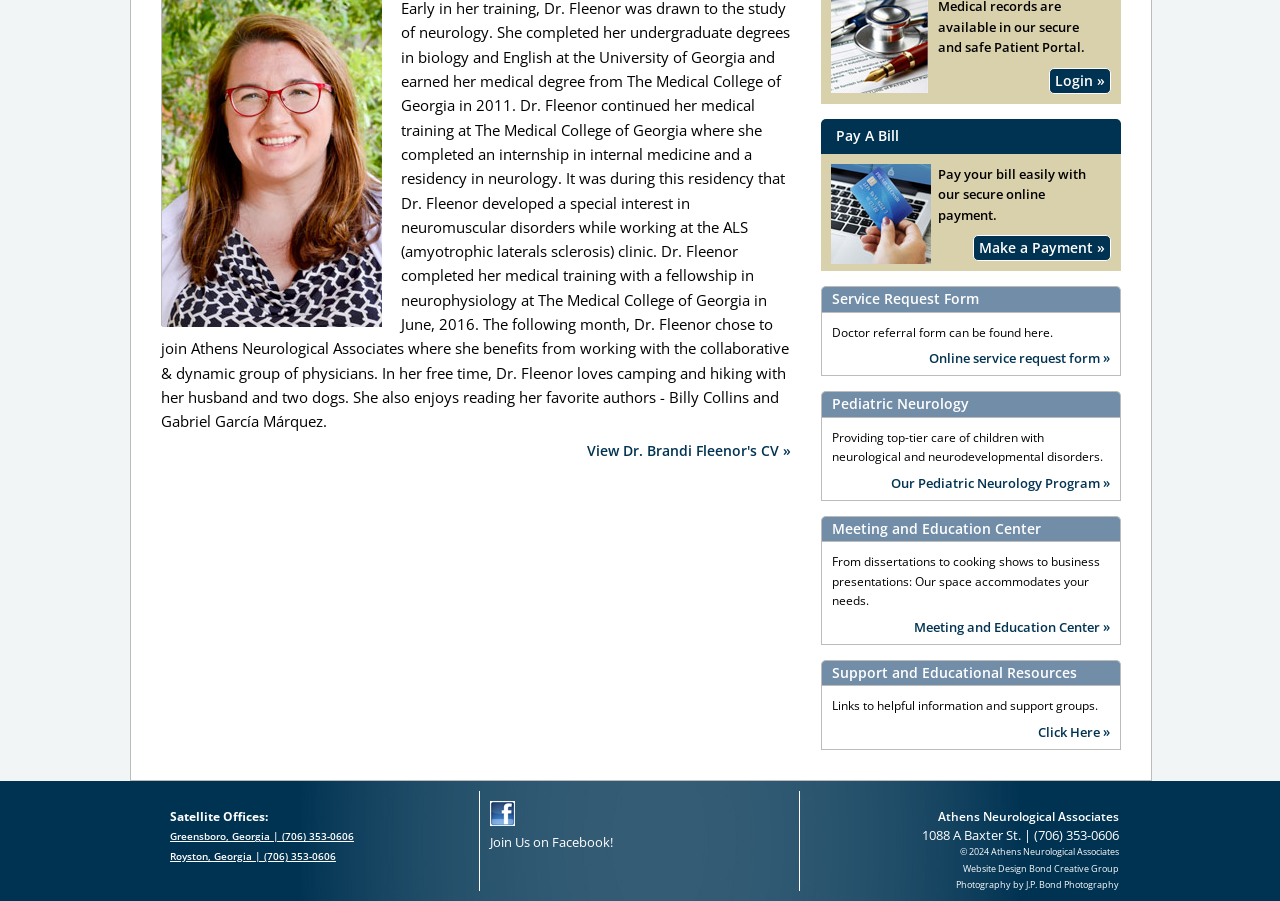Can you find the bounding box coordinates for the UI element given this description: "Online service request form »"? Provide the coordinates as four float numbers between 0 and 1: [left, top, right, bottom].

[0.65, 0.369, 0.867, 0.405]